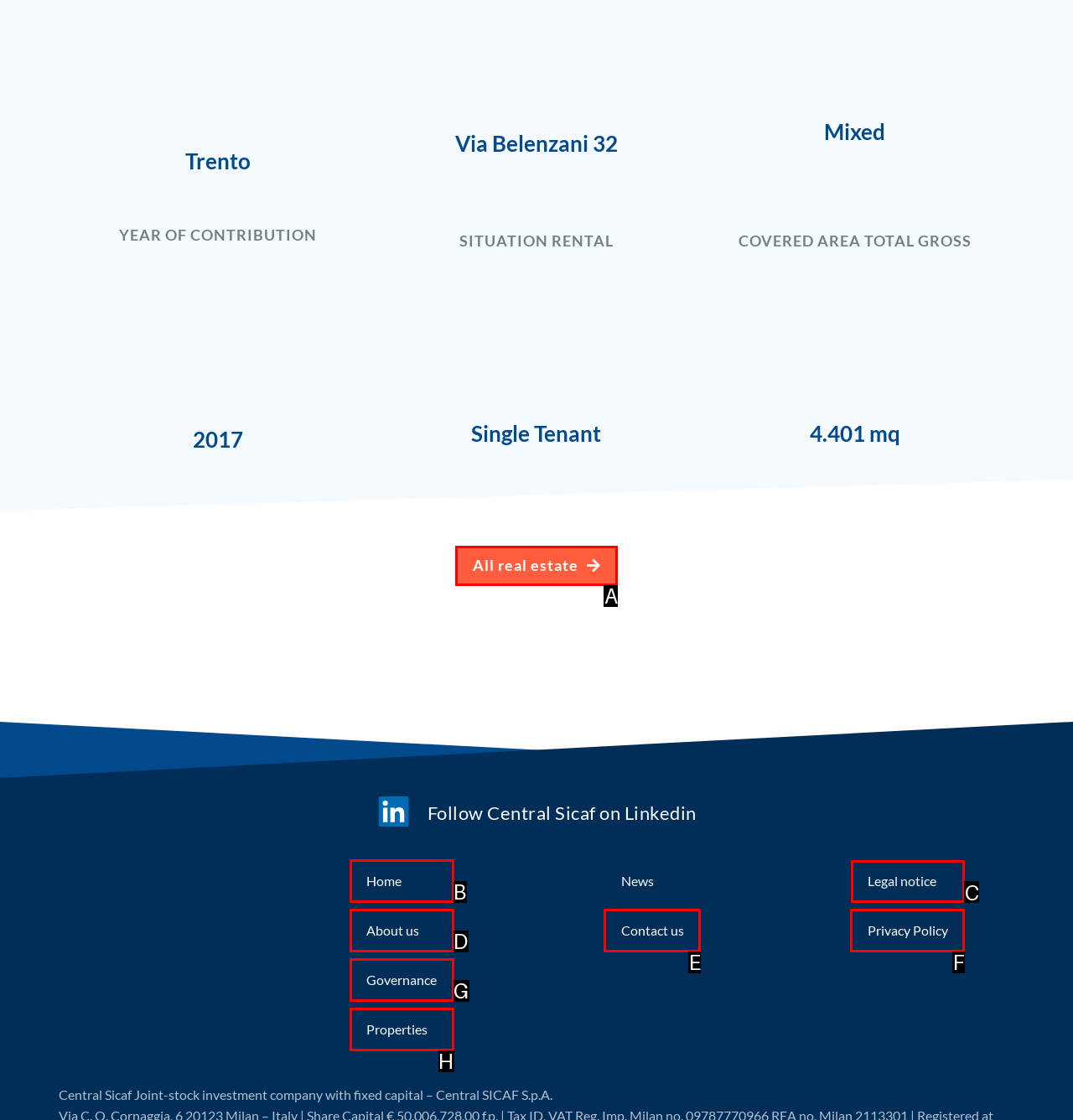Among the marked elements in the screenshot, which letter corresponds to the UI element needed for the task: Read legal notice?

C